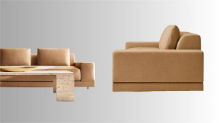What is the material of the sofa base?
Give a single word or phrase answer based on the content of the image.

Wooden